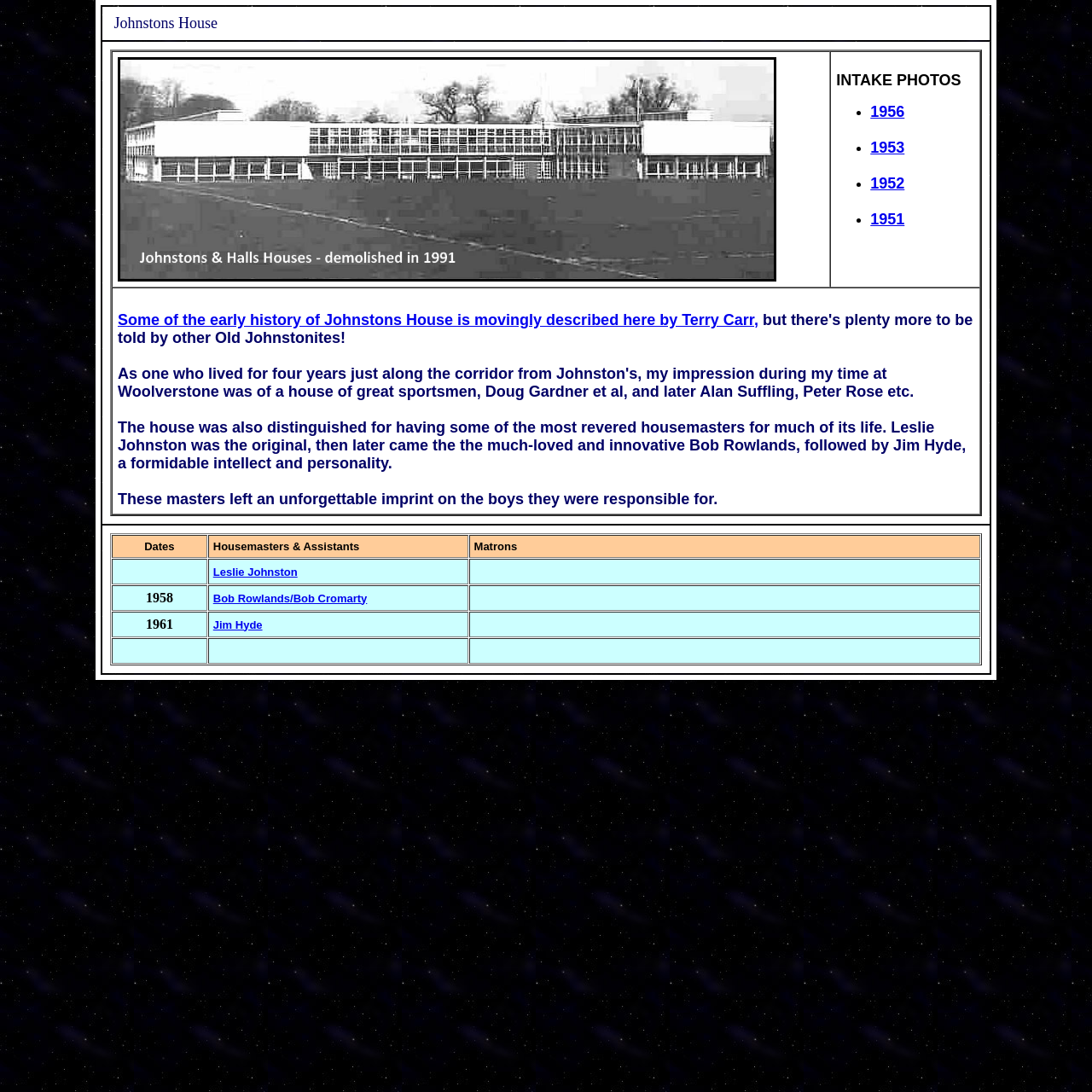Who is mentioned as a housemaster in 1958?
Give a one-word or short phrase answer based on the image.

Bob Rowlands/Bob Cromarty